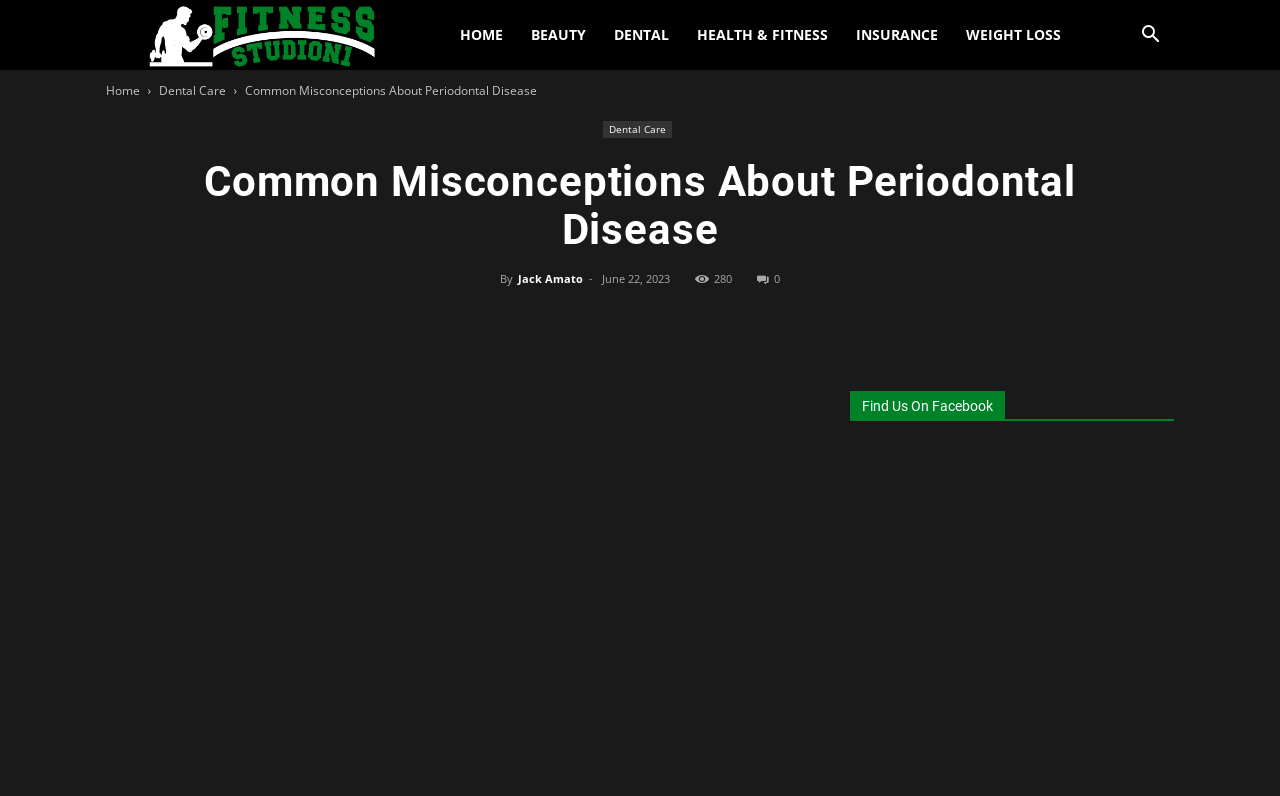Given the description: "Up ↑", determine the bounding box coordinates of the UI element. The coordinates should be formatted as four float numbers between 0 and 1, [left, top, right, bottom].

None